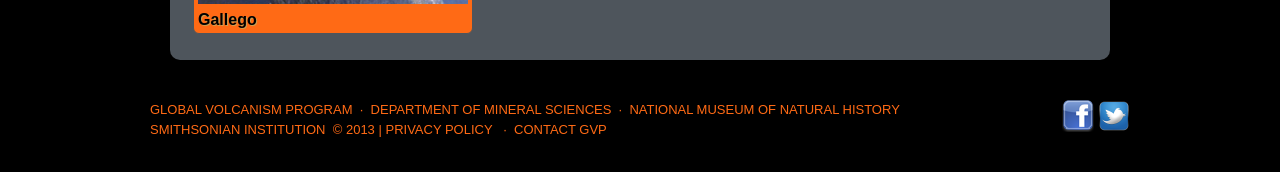Provide your answer in a single word or phrase: 
What is the name of the department associated with the Smithsonian Institution?

Department of Mineral Sciences